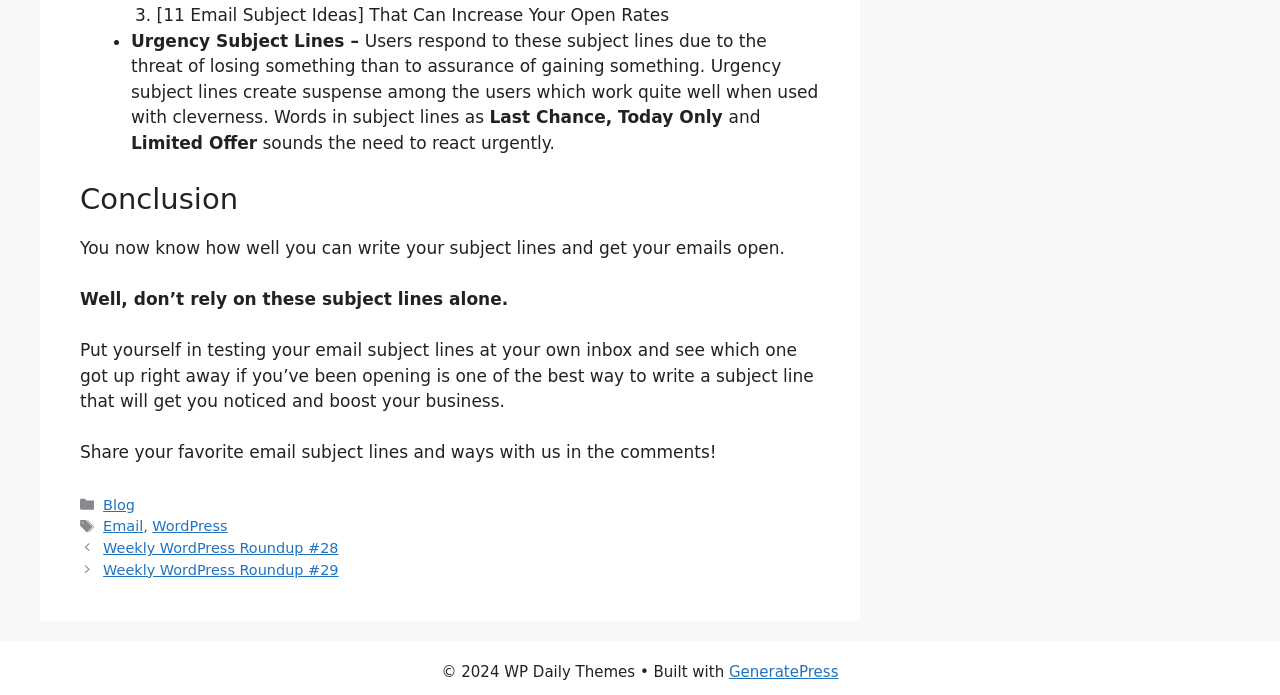What is recommended to test email subject lines?
Using the image provided, answer with just one word or phrase.

Testing at own inbox